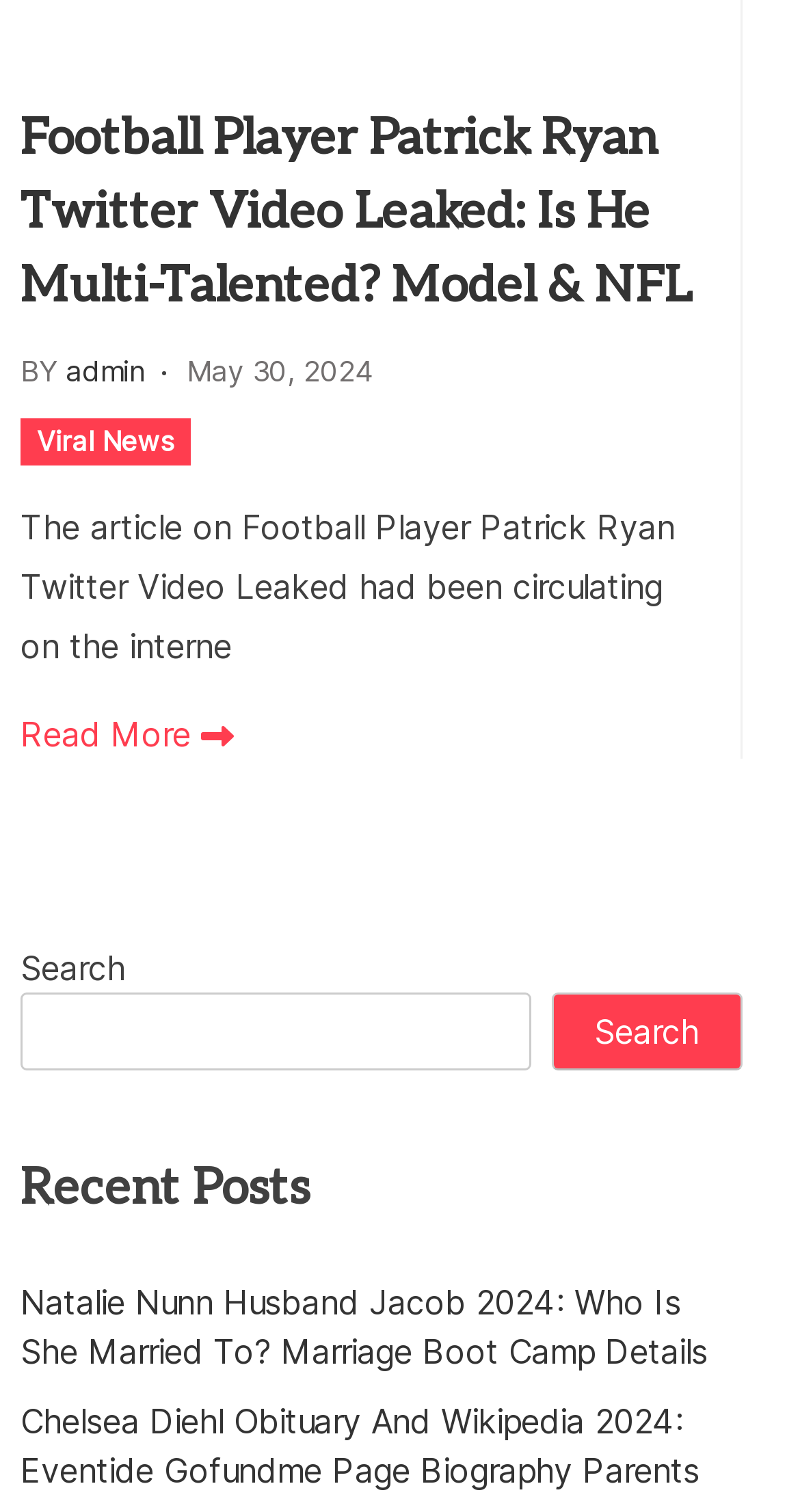Please locate the bounding box coordinates of the element that should be clicked to complete the given instruction: "Visit the page of admin".

[0.082, 0.233, 0.182, 0.256]